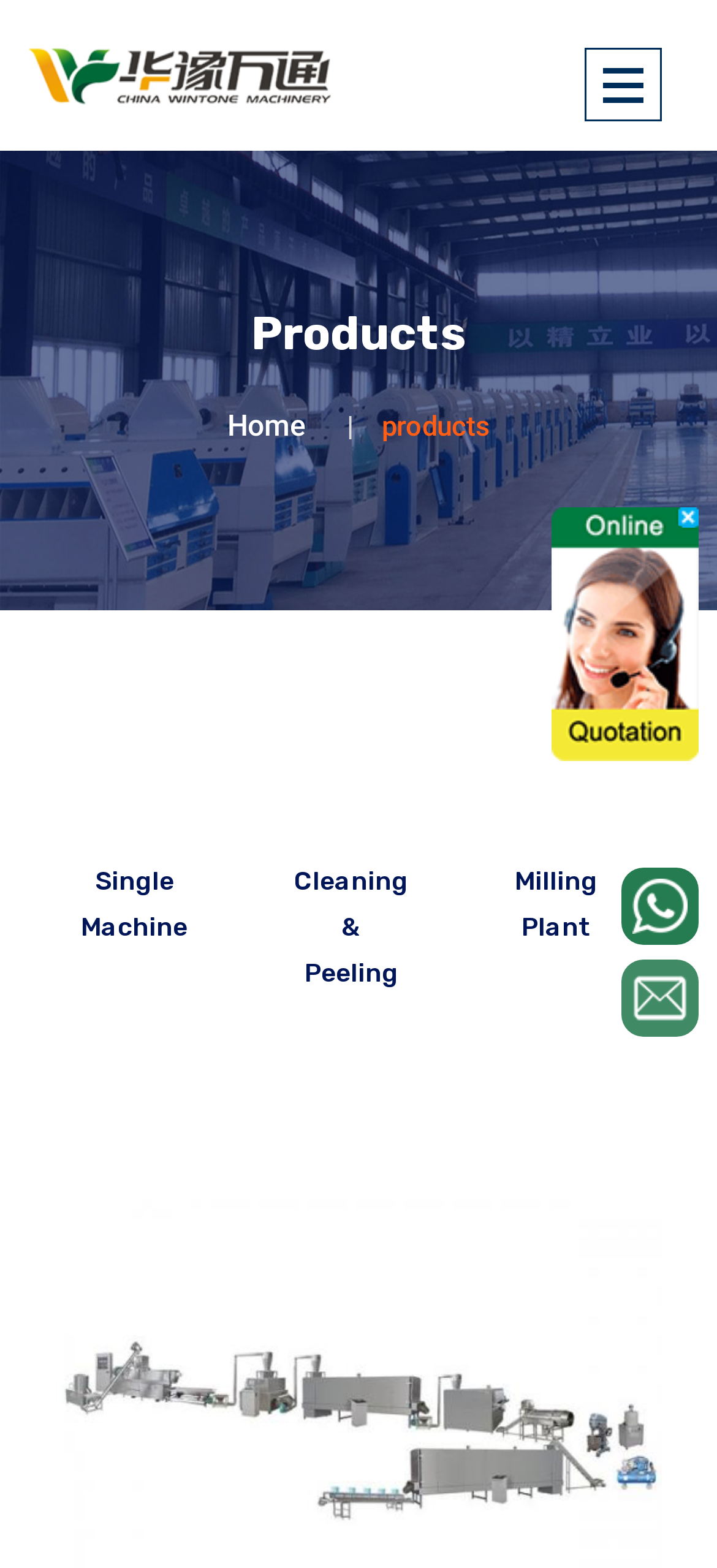What is the position of the logo?
Please give a detailed and elaborate answer to the question based on the image.

According to the bounding box coordinates of the logo image, its top-left corner is at (0.038, 0.026) and its bottom-right corner is at (0.462, 0.07). This indicates that the logo is positioned at the top-left corner of the webpage.